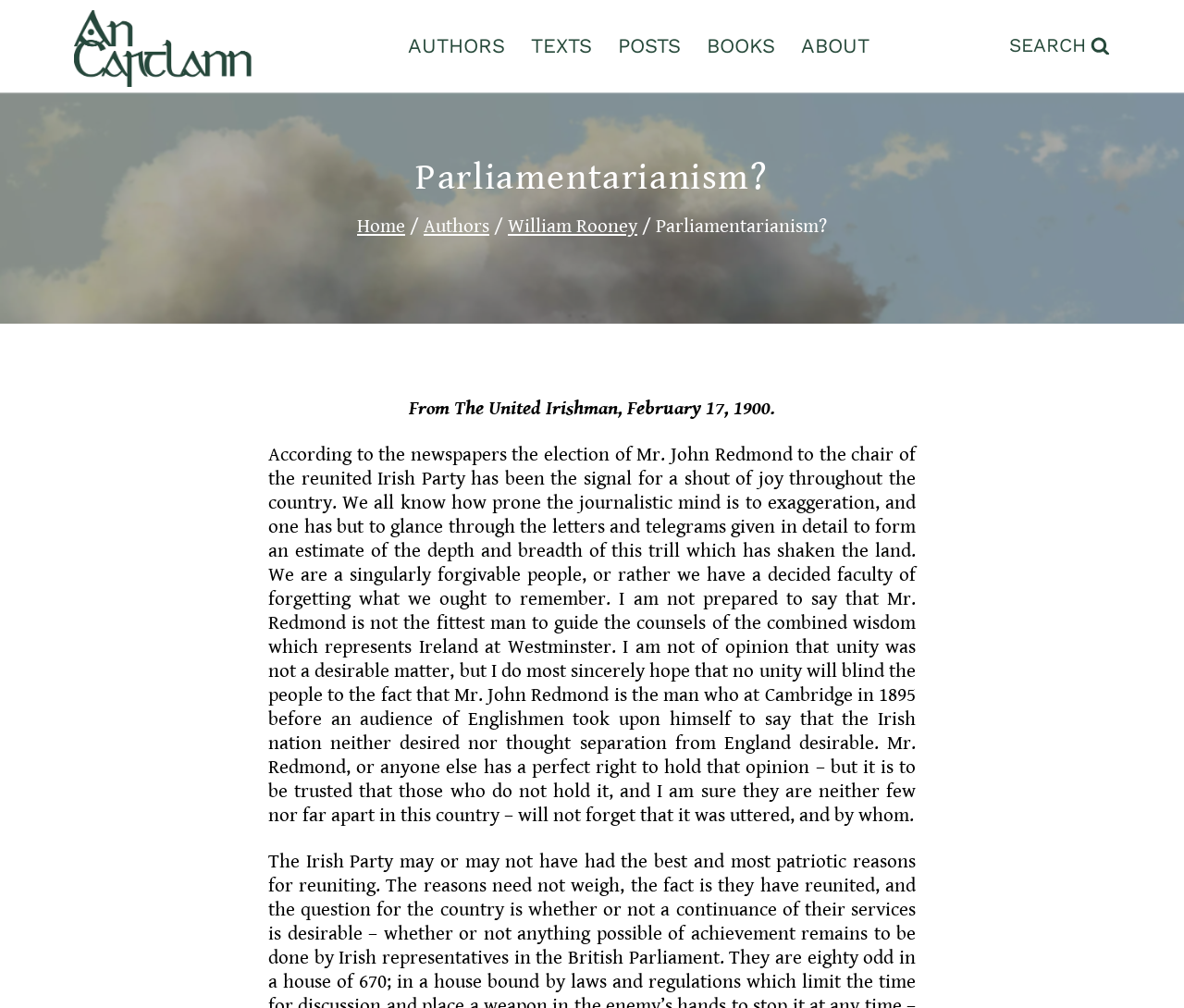Bounding box coordinates should be in the format (top-left x, top-left y, bottom-right x, bottom-right y) and all values should be floating point numbers between 0 and 1. Determine the bounding box coordinate for the UI element described as: Authors

[0.334, 0.031, 0.438, 0.06]